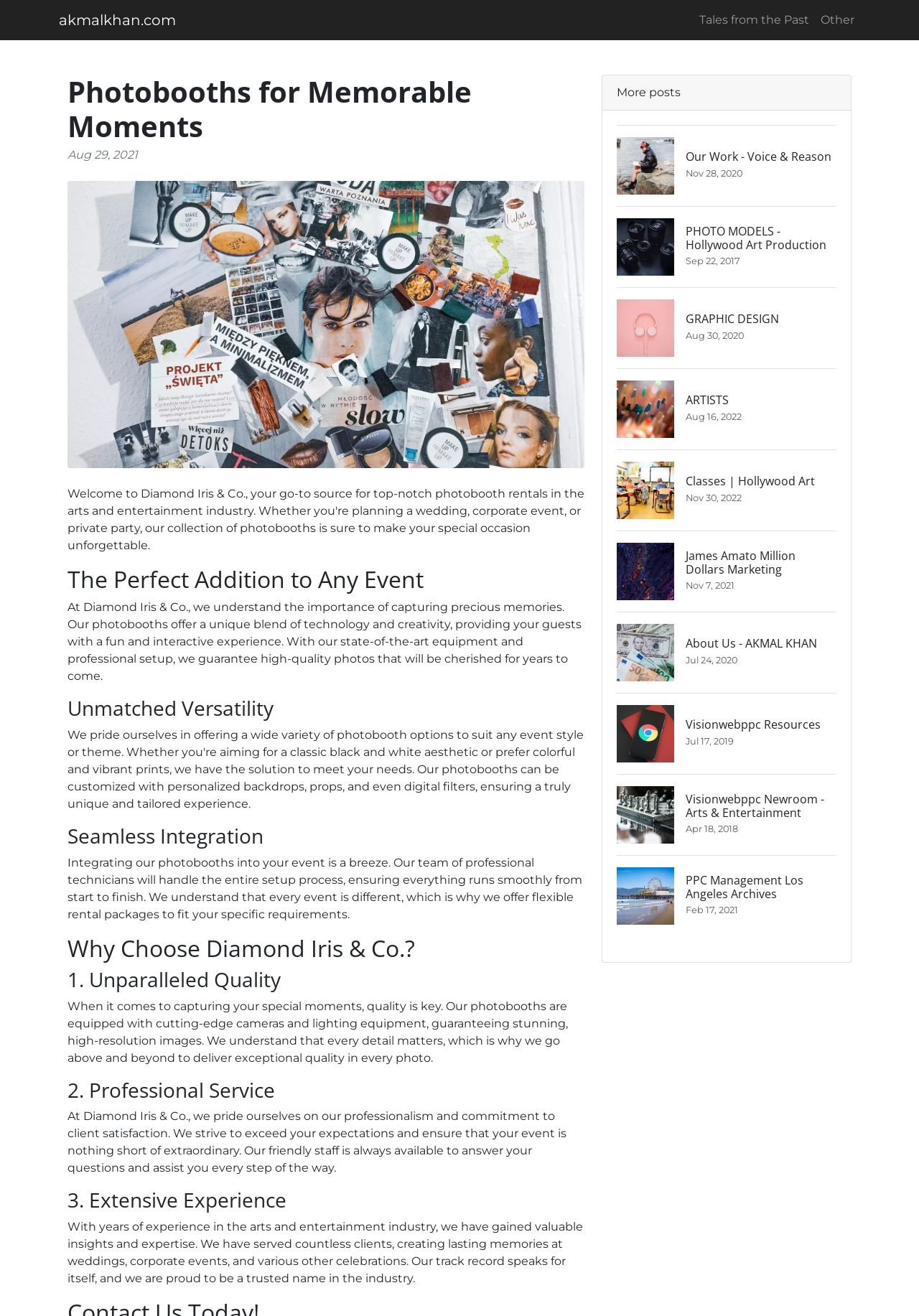Based on the image, give a detailed response to the question: What is the benefit of integrating Diamond Iris & Co.'s photobooths into an event?

According to the webpage, integrating Diamond Iris & Co.'s photobooths into an event is a breeze, and their team of professional technicians will handle the entire setup process, ensuring everything runs smoothly from start to finish.